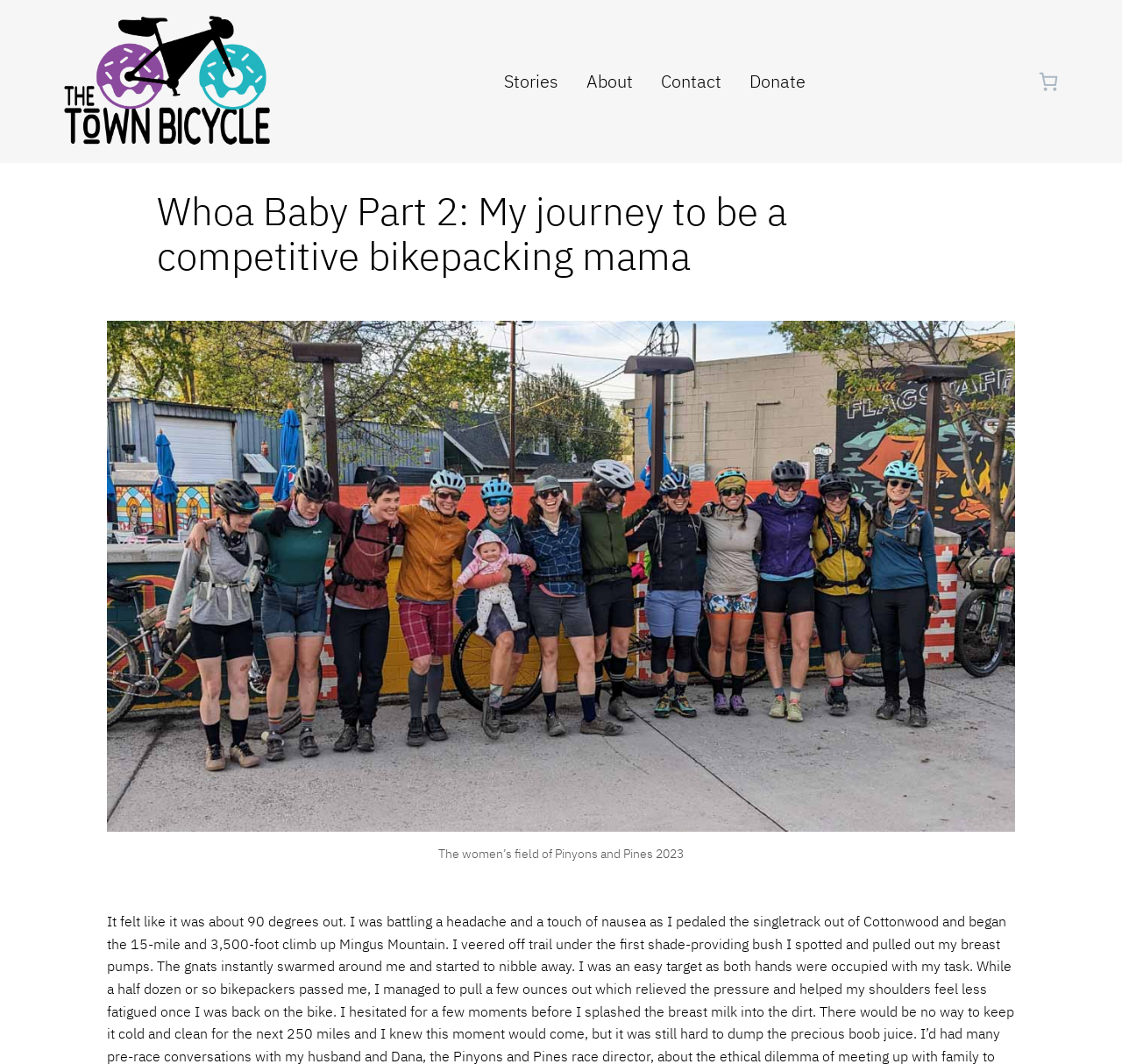Locate the primary headline on the webpage and provide its text.

Whoa Baby Part 2: My journey to be a competitive bikepacking mama